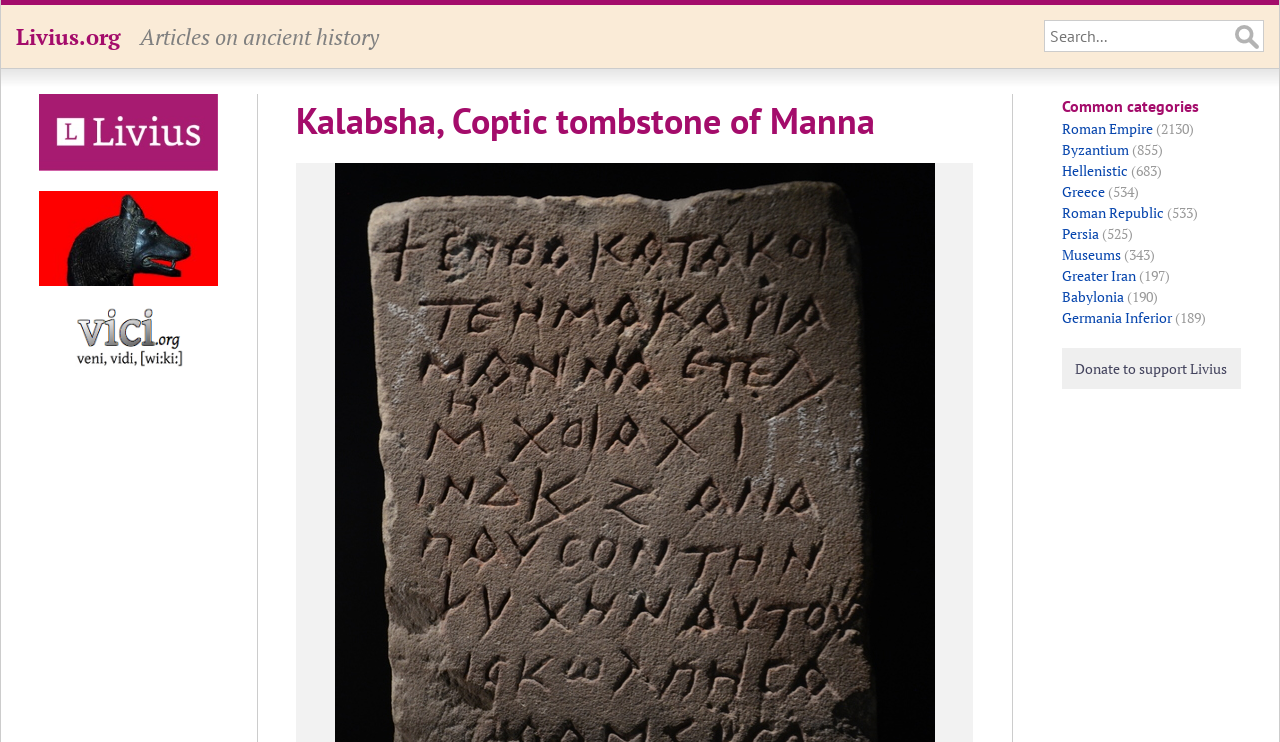Look at the image and give a detailed response to the following question: What is the name of the organization that the webpage is asking for donations to support?

The webpage is asking for donations to support an organization, which is mentioned in the link at the bottom right corner of the webpage. The link says 'Donate to support Livius', indicating that the organization being referred to is Livius.